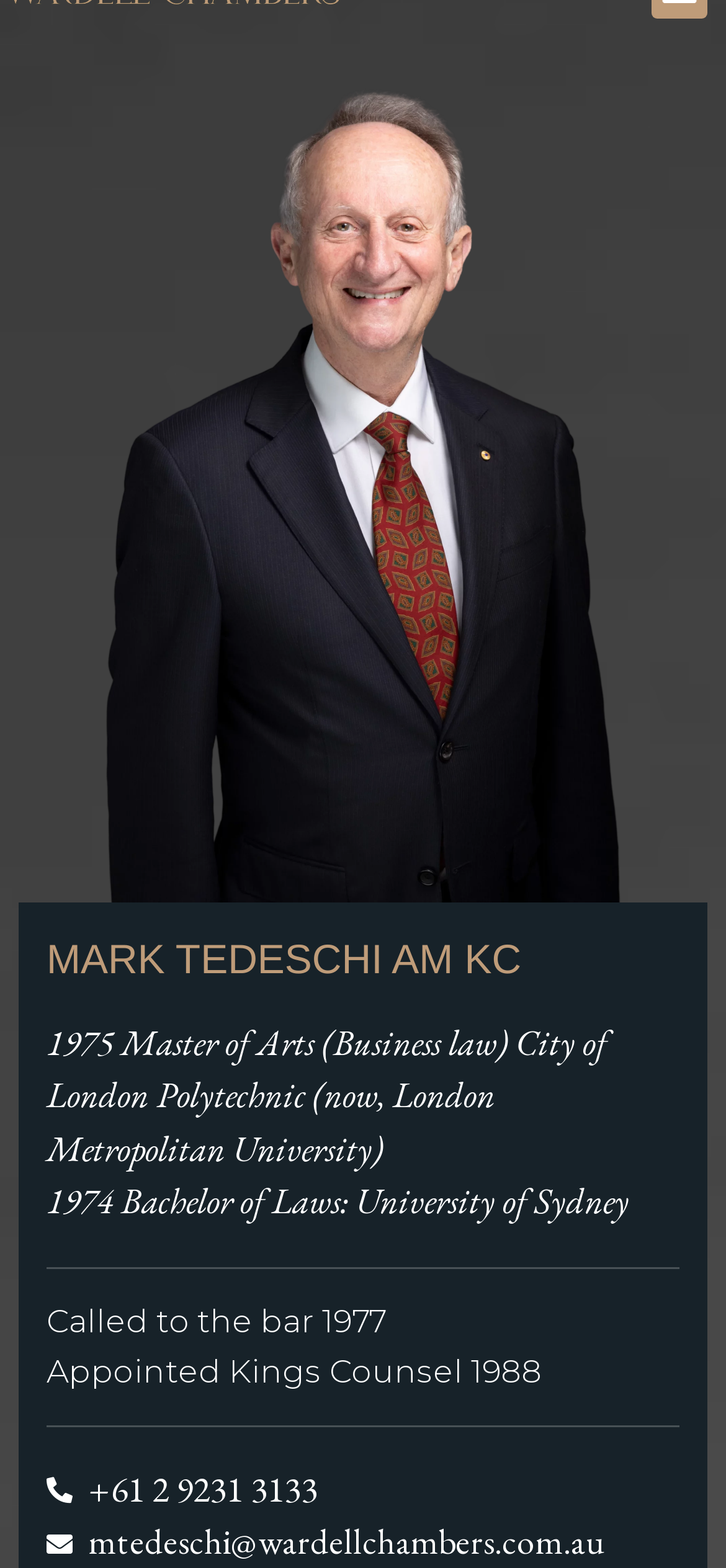Please provide a detailed answer to the question below by examining the image:
Where did Mark Tedeschi receive his Bachelor of Laws degree?

According to the webpage, Mark Tedeschi received his Bachelor of Laws degree from the University of Sydney in 1974, as mentioned in the StaticText element.